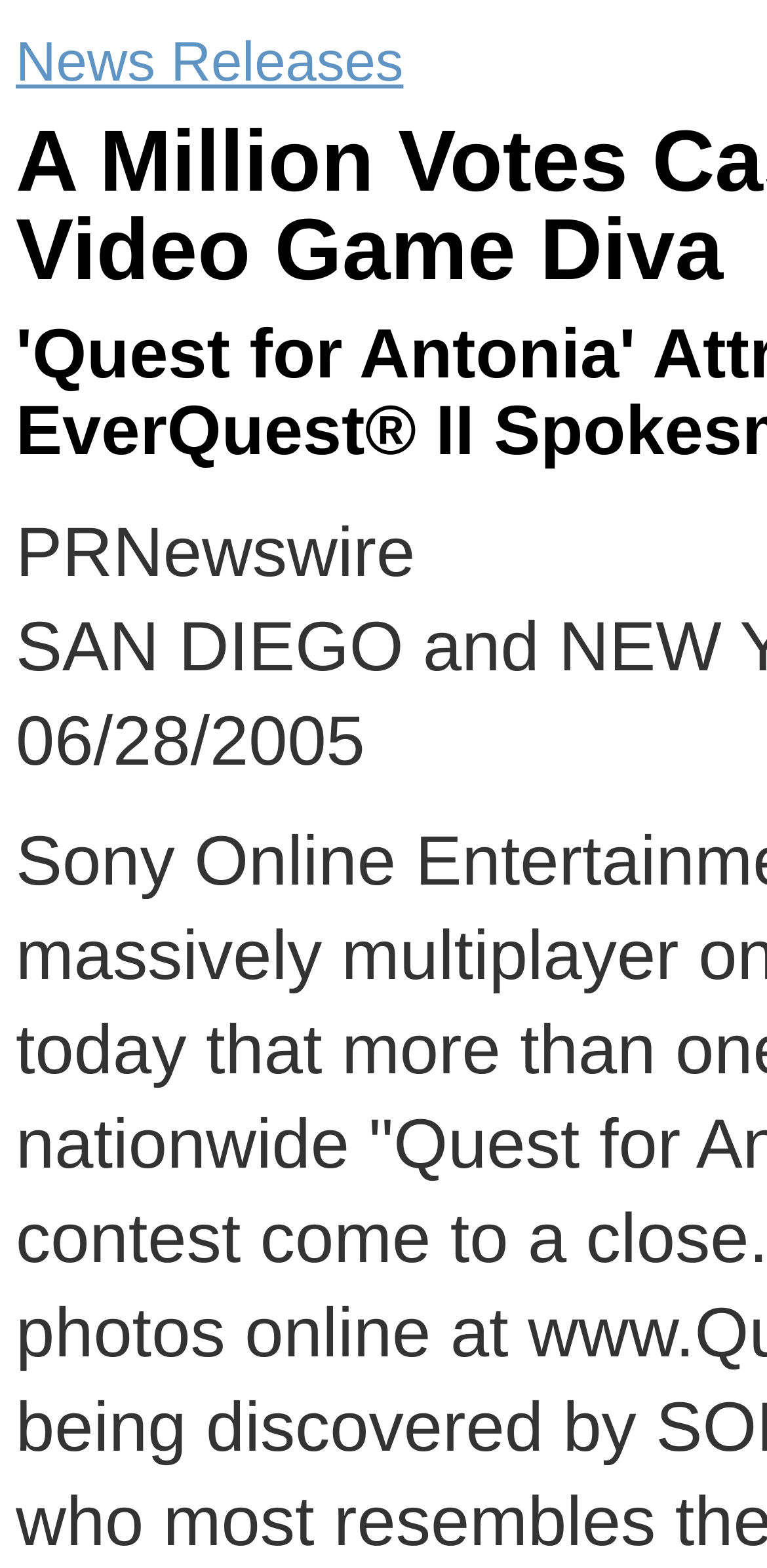Determine the primary headline of the webpage.

A Million Votes Cast in Nationwide Search for Video Game Diva